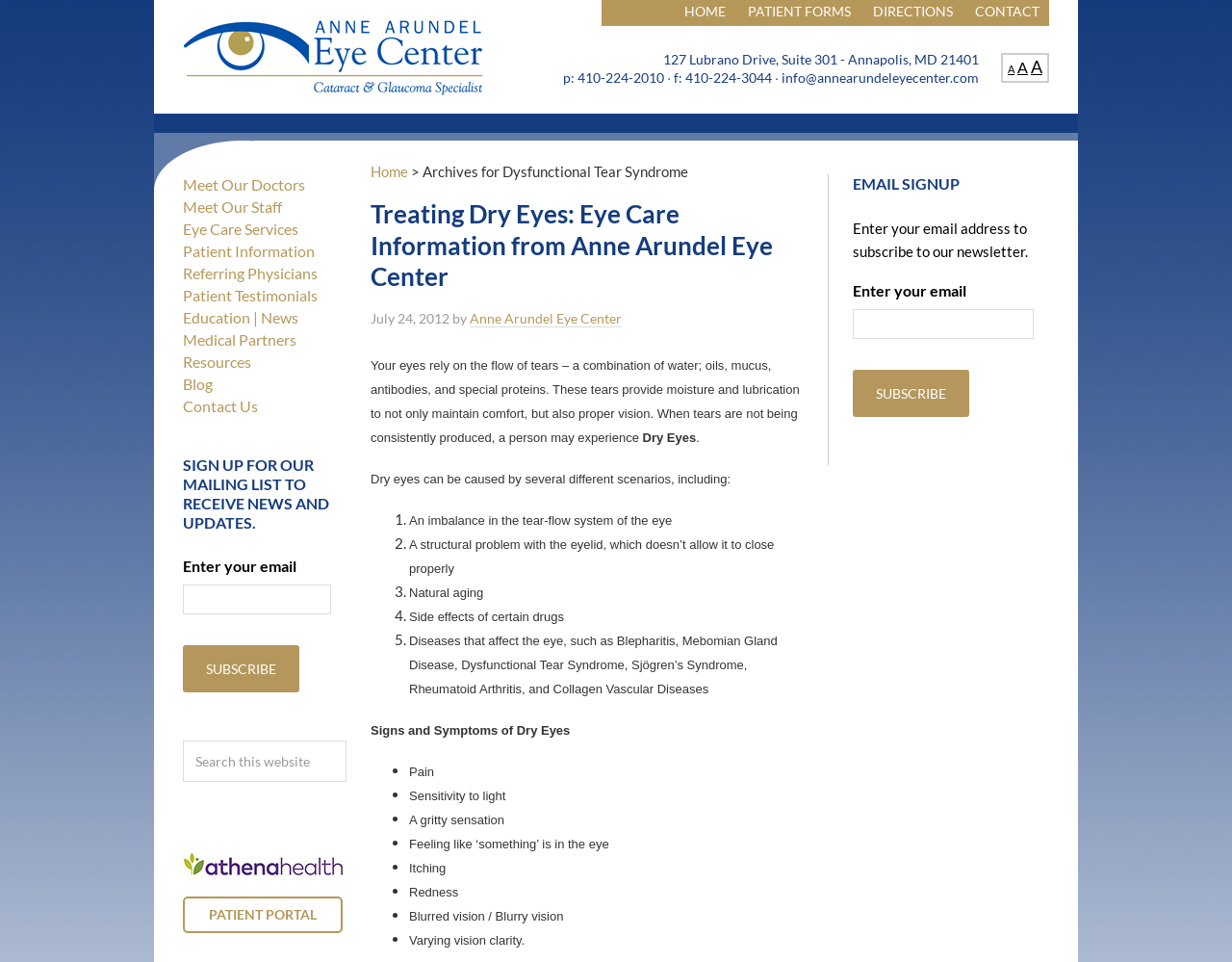Determine the bounding box coordinates of the clickable region to execute the instruction: "Click on the 'CONTACT' link". The coordinates should be four float numbers between 0 and 1, denoted as [left, top, right, bottom].

[0.784, 0.0, 0.852, 0.027]